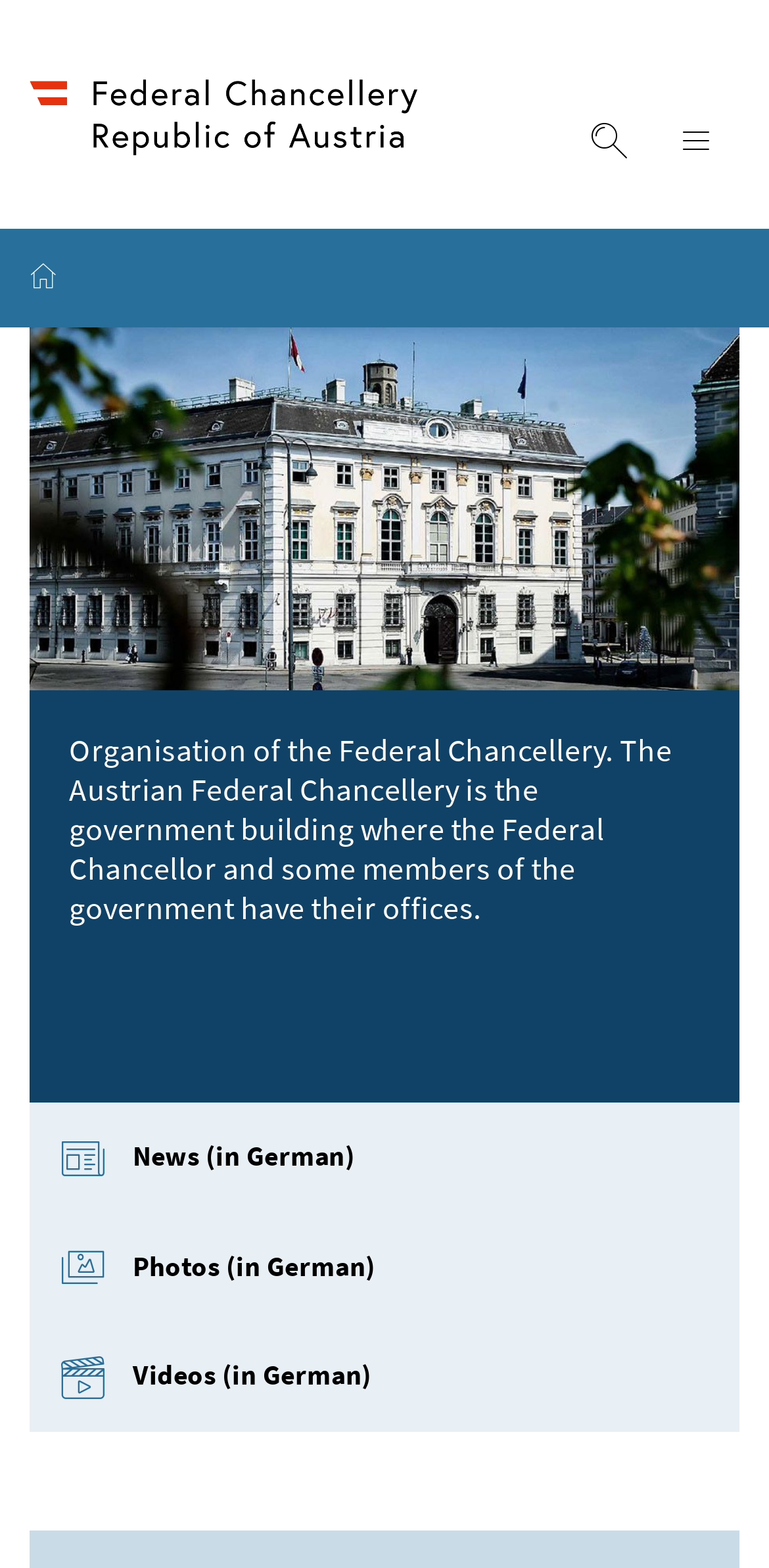Determine the bounding box coordinates of the region to click in order to accomplish the following instruction: "View the Organisation of the Federal Chancellery page". Provide the coordinates as four float numbers between 0 and 1, specifically [left, top, right, bottom].

[0.038, 0.209, 0.962, 0.643]